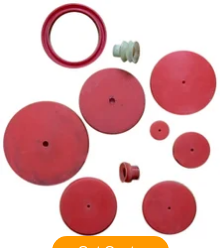Can you give a detailed response to the following question using the information from the image? What is the purpose of the rubber O-ring?

According to the caption, the rubber O-ring is 'essential for creating a tight seal in various machinery', implying that its primary function is to provide a secure seal in industrial applications.